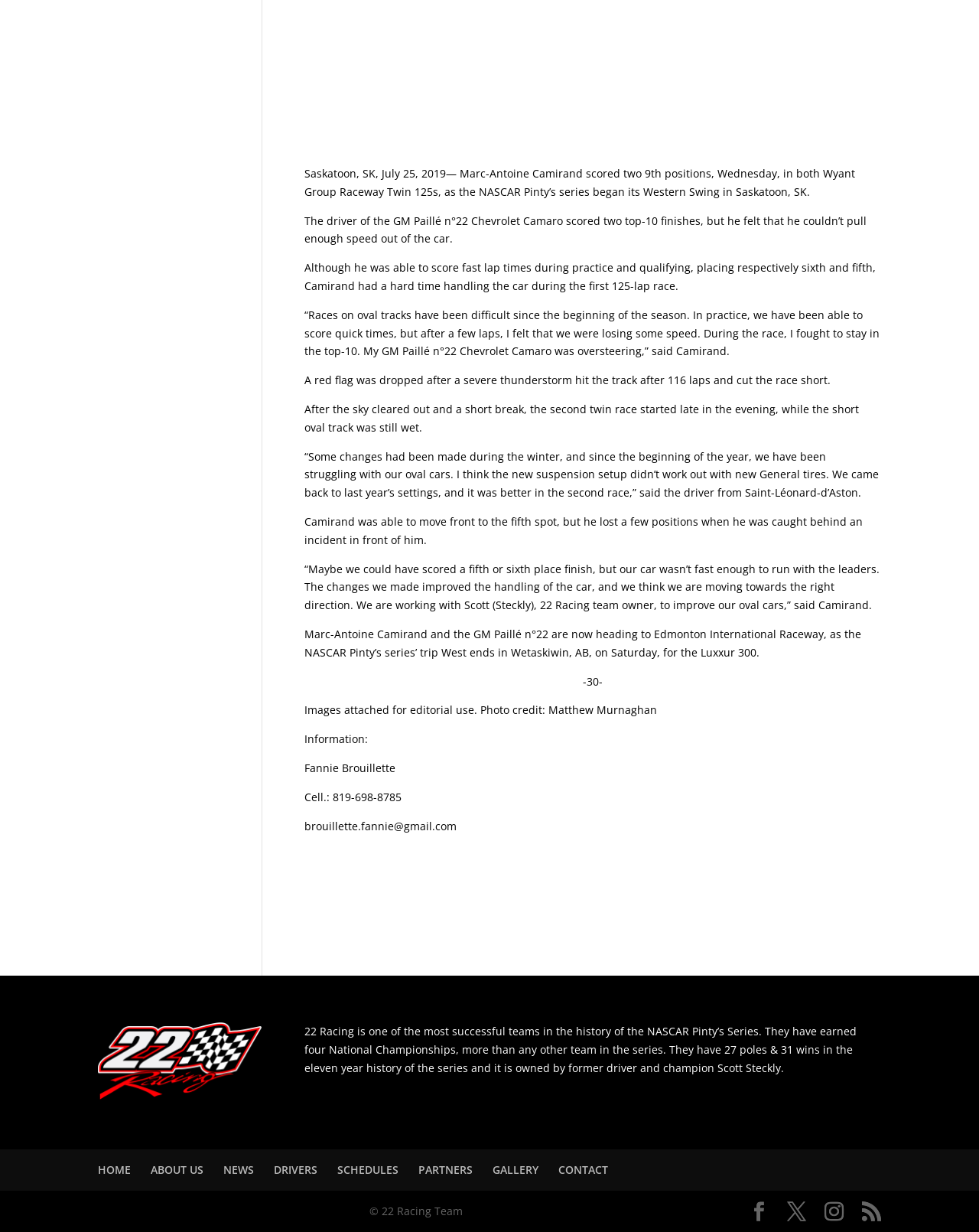Bounding box coordinates should be provided in the format (top-left x, top-left y, bottom-right x, bottom-right y) with all values between 0 and 1. Identify the bounding box for this UI element: ABOUT US

[0.154, 0.944, 0.208, 0.955]